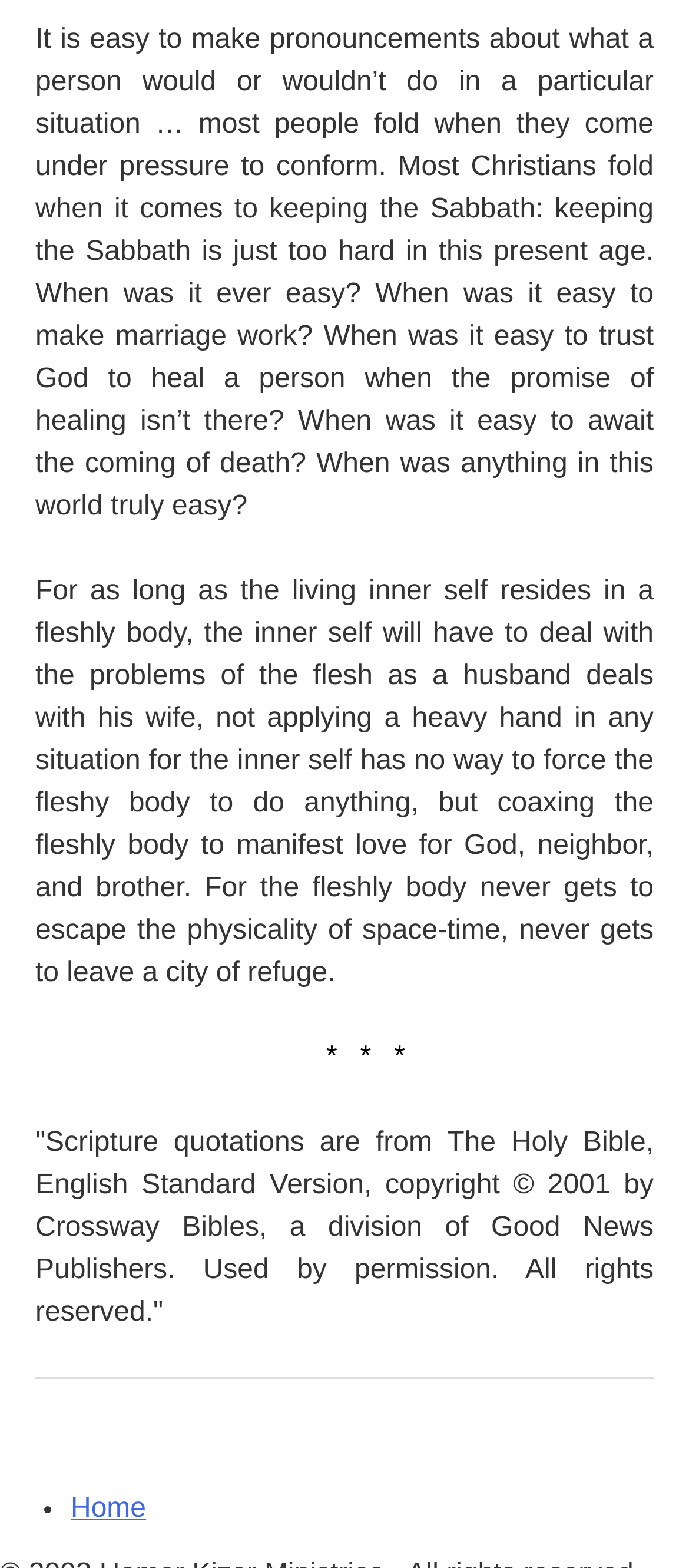What is the relationship between the inner self and the fleshly body?
Give a comprehensive and detailed explanation for the question.

The text compares the relationship between the inner self and the fleshly body to that of a husband and wife, where the inner self coaxes the fleshly body to manifest love, rather than forcing it.